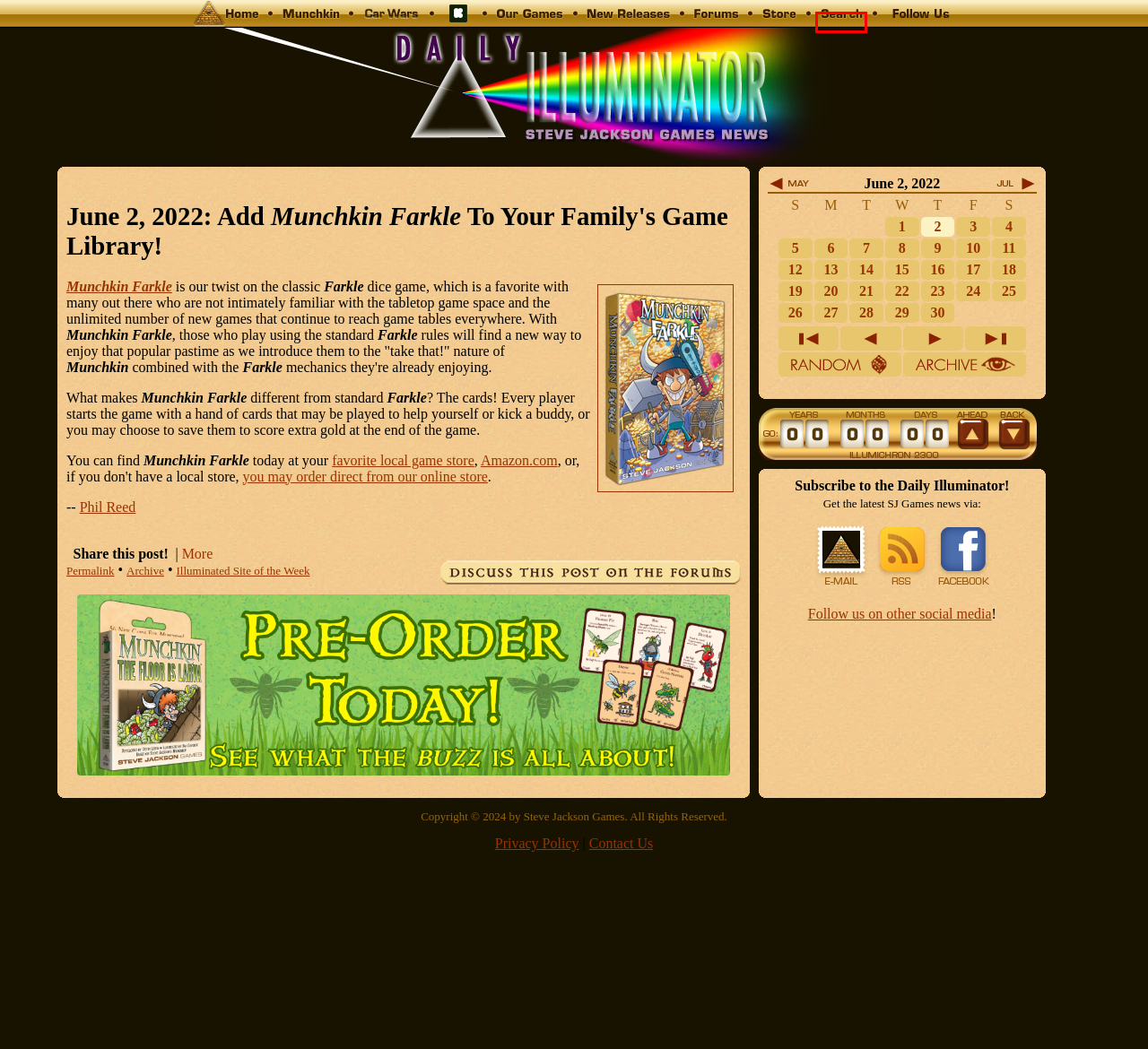You are given a screenshot of a webpage with a red rectangle bounding box. Choose the best webpage description that matches the new webpage after clicking the element in the bounding box. Here are the candidates:
A. Steve Jackson Games: Follow Us!
B. Steve Jackson Games
C. Steve Jackson Games: Our Games
D. Search the Steve Jackson Games Web
E. Steve Jackson Games: General Info
F. Steve Jackson Games Forums - Powered by vBulletin
G. carwars.sjgames.com
H. Steve Jackson Games: New And Upcoming Releases

D